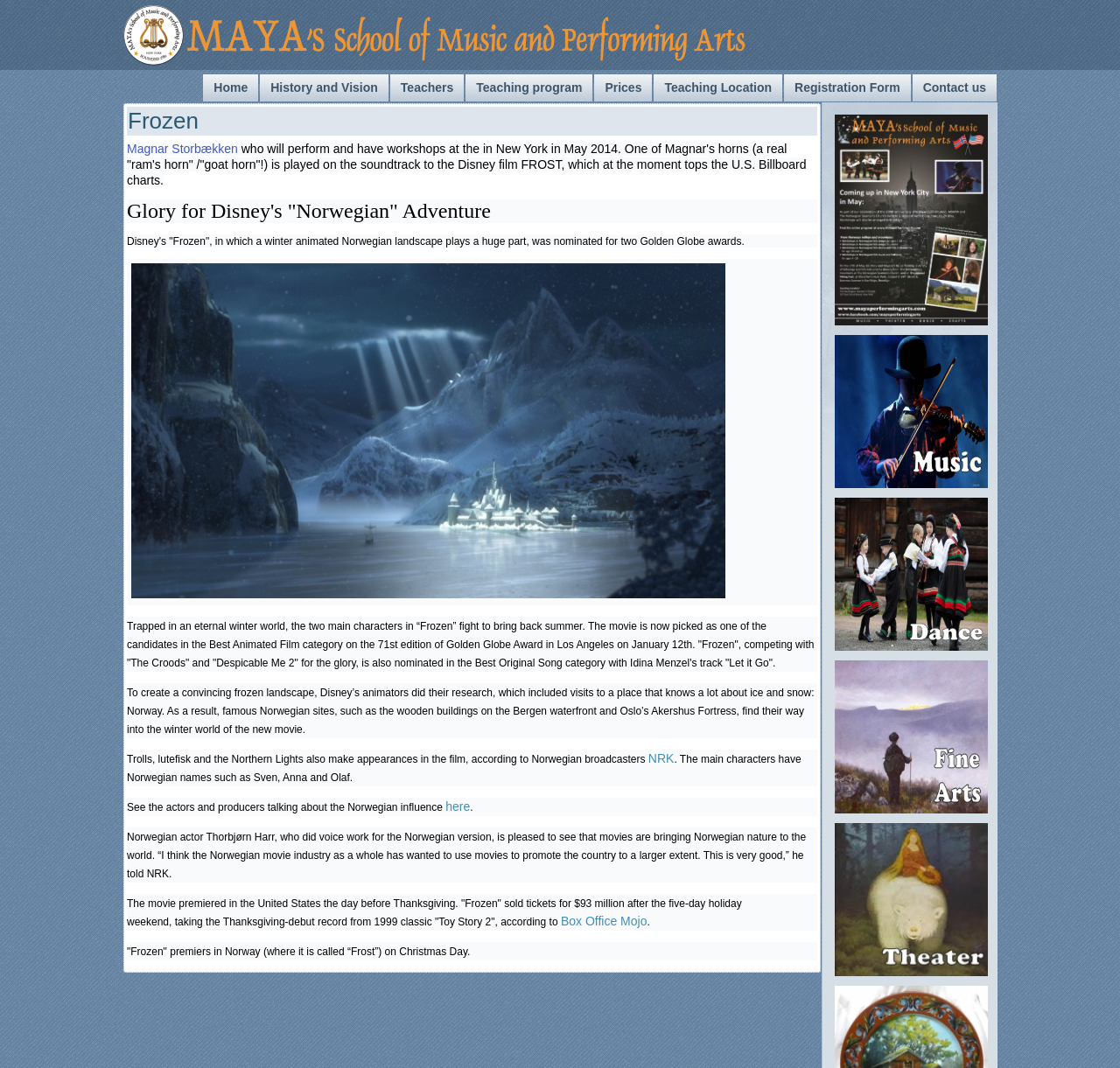Identify the bounding box coordinates for the UI element described as: "here".

[0.398, 0.749, 0.42, 0.762]